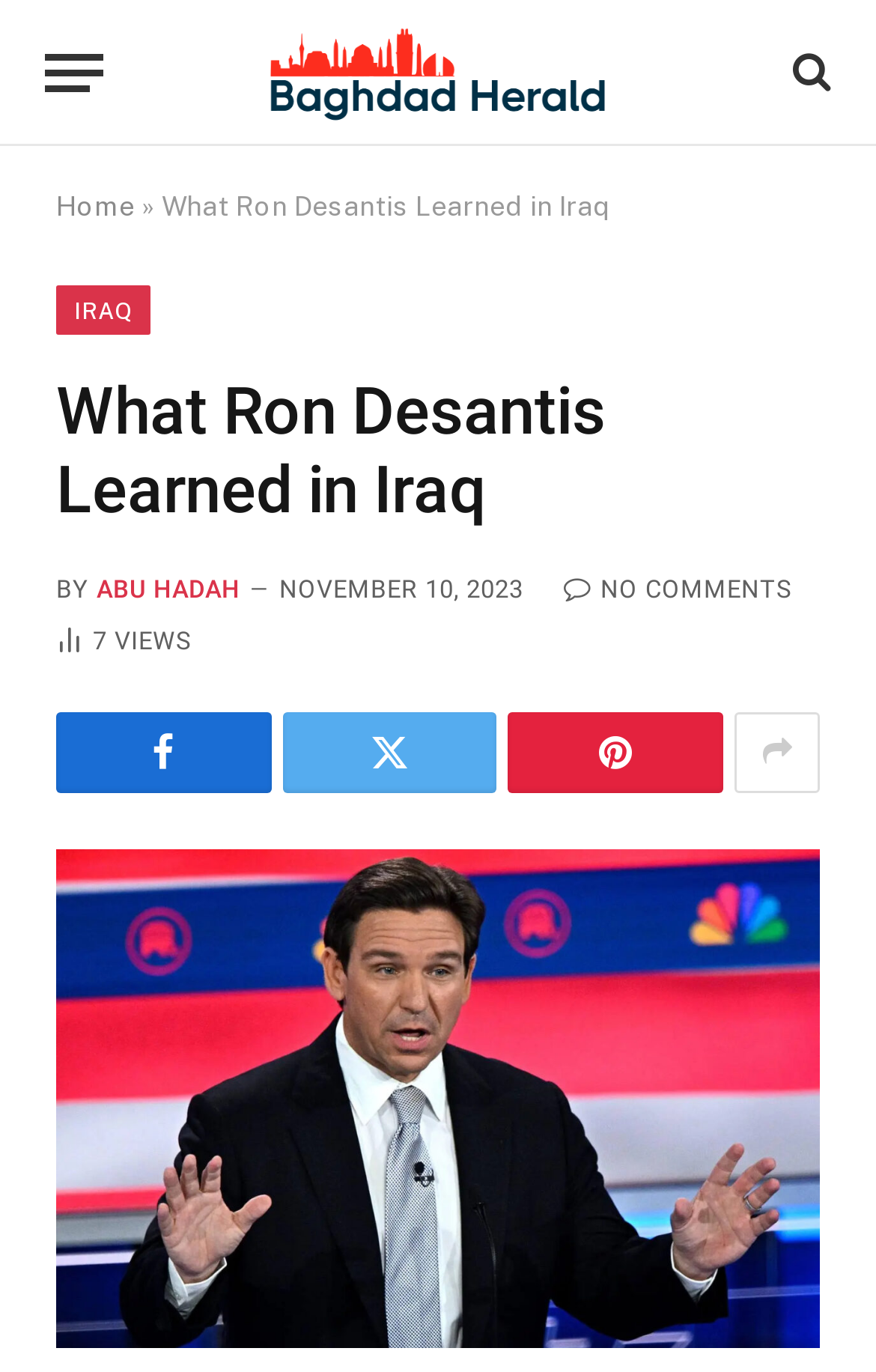Who is the author of the article?
Please ensure your answer is as detailed and informative as possible.

I found the answer by examining the section below the main heading, where I saw a link with the text 'BY' followed by another link with the text 'ABU HADAH', indicating that ABU HADAH is the author of the article.